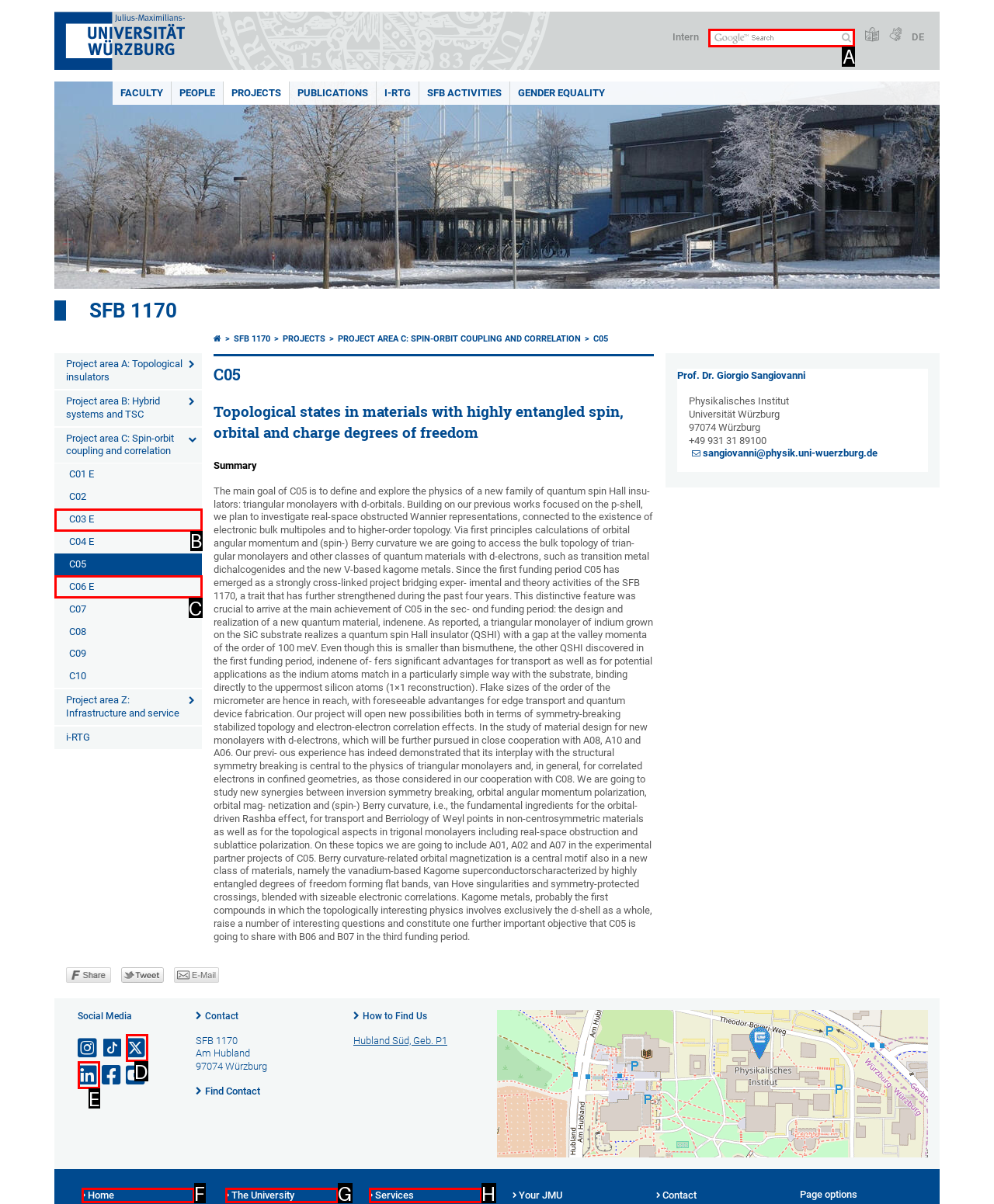Identify the correct lettered option to click in order to perform this task: Click the 'Search' button. Respond with the letter.

None